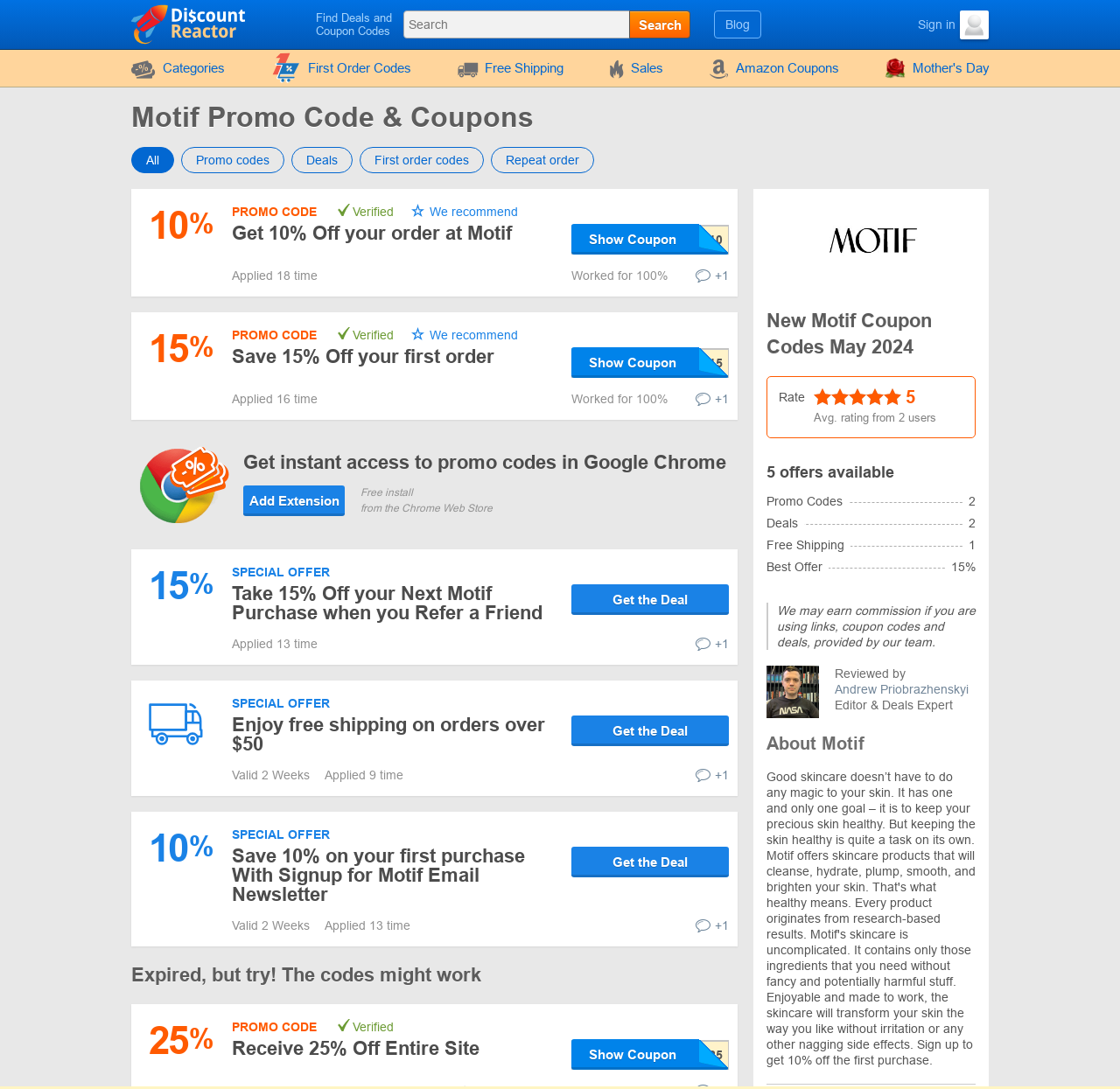How many promo codes are available?
Relying on the image, give a concise answer in one word or a brief phrase.

5